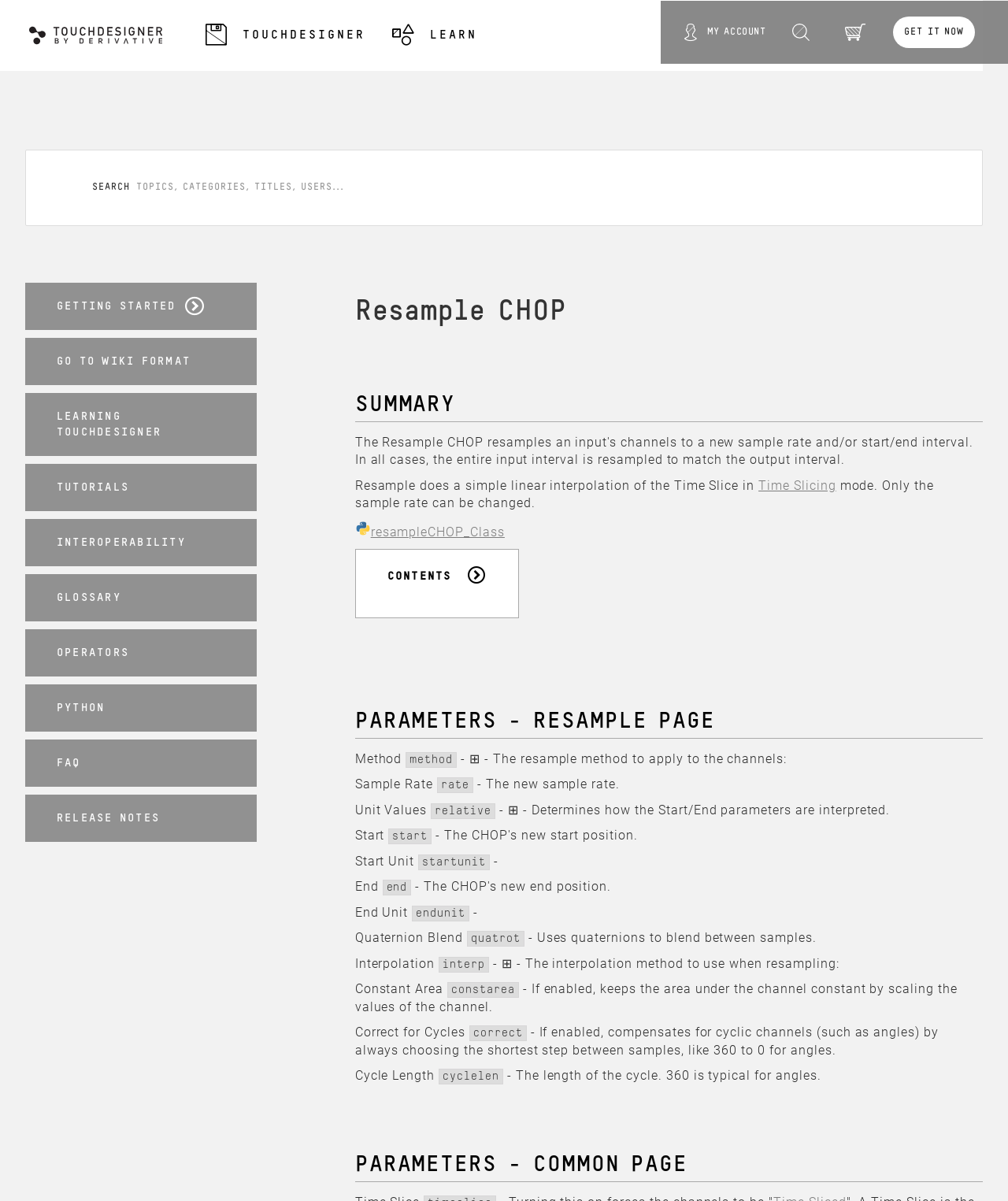Generate a thorough explanation of the webpage's elements.

The webpage is about Derivative, a software company that offers TouchDesigner, a visual development platform. At the top of the page, there is a navigation menu with links to "Home", "TouchDesigner", "Learn", "My Account", "Search", and "Cart". Below the navigation menu, there is a prominent call-to-action button "GET IT NOW".

The main content of the page is divided into two sections. On the left side, there is a complementary section with links to various resources, including "Getting Started", "Wiki Format", "Learning TouchDesigner", "Tutorials", "Interoperability", "Glossary", "Operators", "Python", and "FAQ". 

On the right side, there is a detailed description of the "Resample CHOP" feature, which includes a heading, a summary, and several sections of parameters. The parameters are organized into categories, including "Method", "Sample Rate", "Unit Values", "Start", "End", "Quaternion Blend", "Interpolation", "Constant Area", "Correct for Cycles", and "Cycle Length". Each category has a brief description and some related links. There are also some images, including a "PythonIcon.png" image.